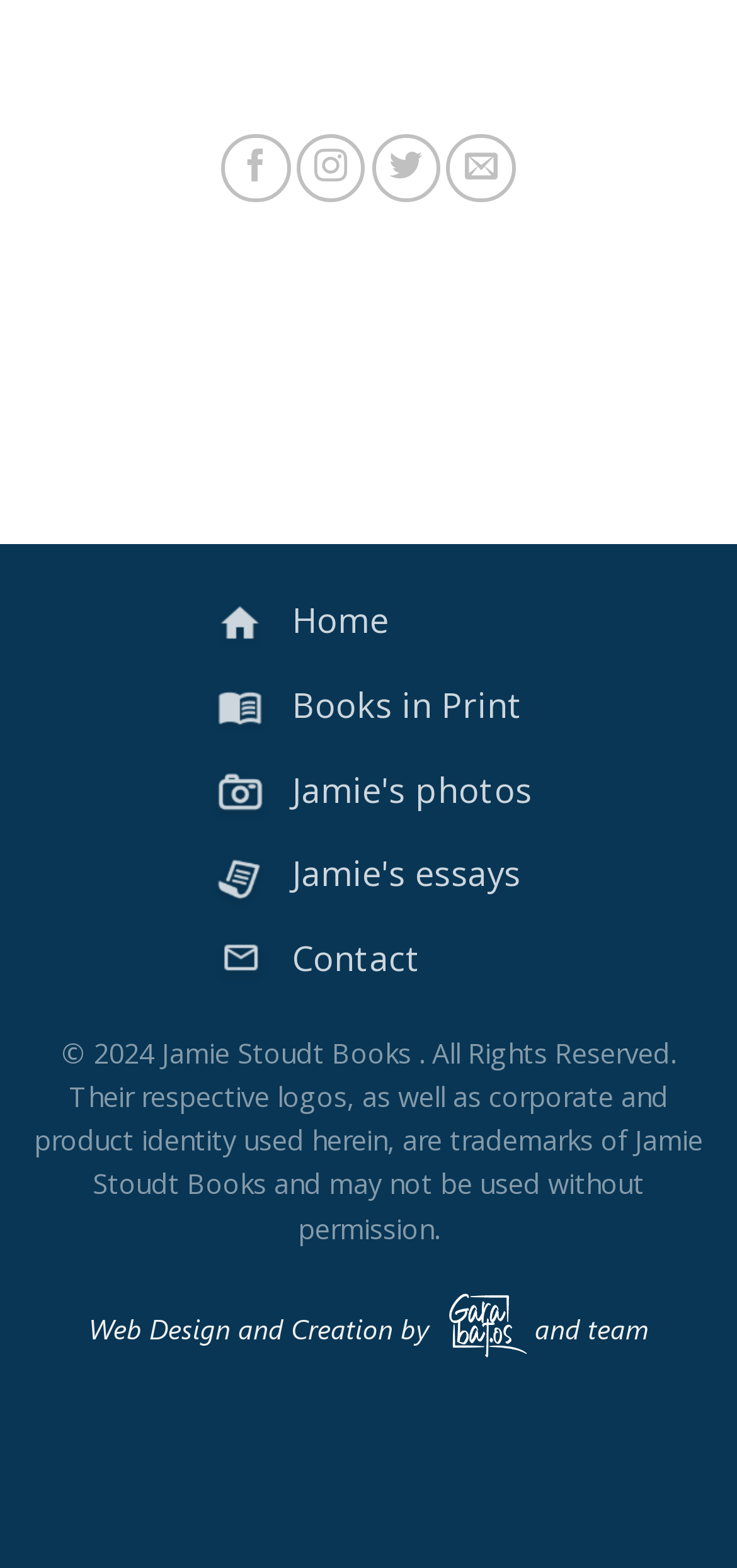Locate the bounding box coordinates of the element that needs to be clicked to carry out the instruction: "Follow on Facebook". The coordinates should be given as four float numbers ranging from 0 to 1, i.e., [left, top, right, bottom].

[0.301, 0.085, 0.394, 0.129]